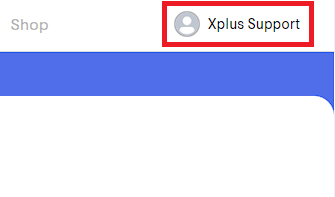Generate an in-depth description of the image.

The image features a user interface element labeled "Xplus Support," displayed within a red-bordered box. This section appears to be part of a digital platform, likely a website or application, and includes a circular icon representing a user profile, indicating support or customer service functionality. The background is predominantly blue, contrasting with the colors of the text and the box. This setup suggests that users can access support services related to their XPLUS account, potentially assisting them with subscriptions, payment updates, or common queries.